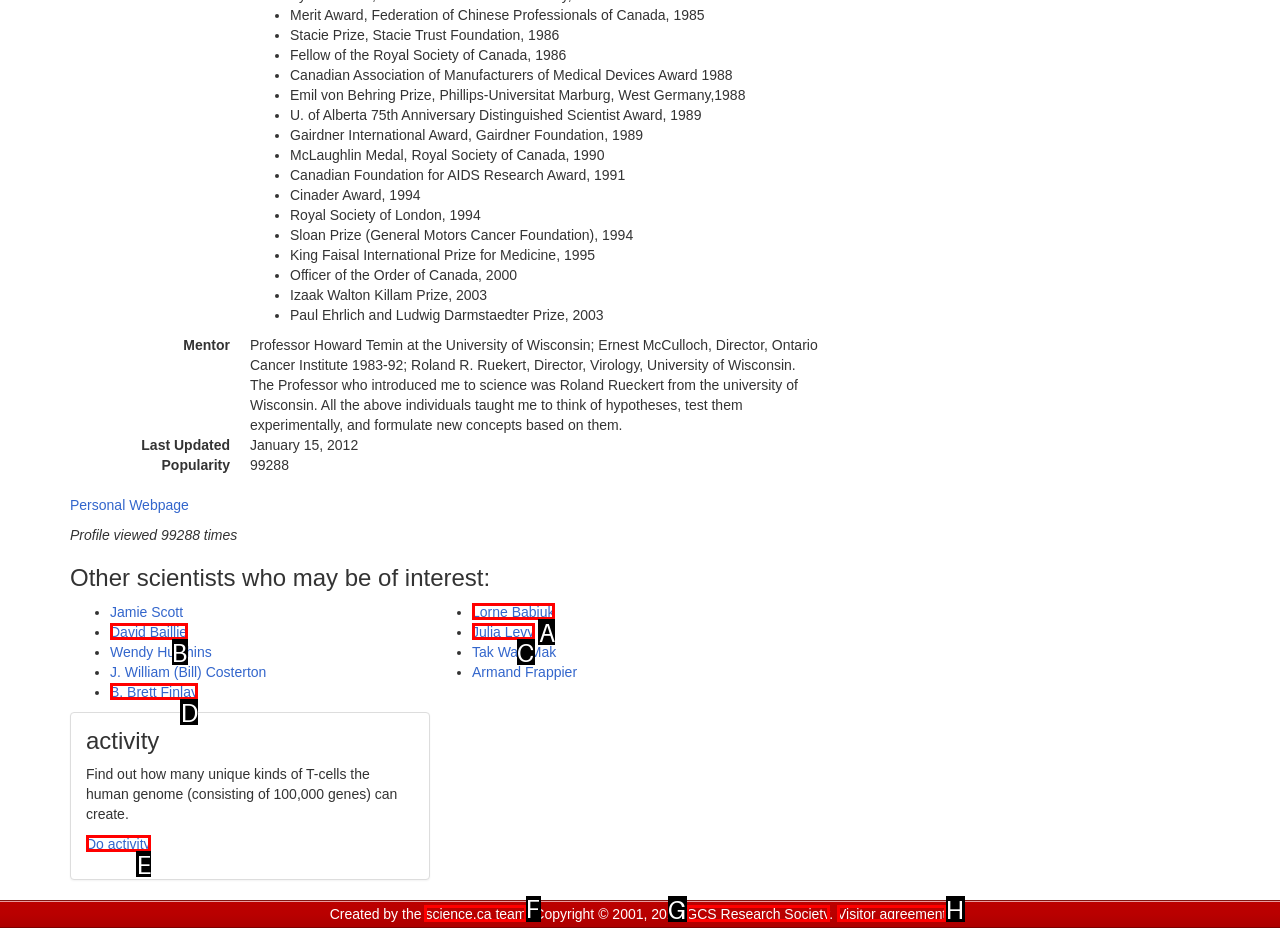Find the correct option to complete this instruction: Read the article. Reply with the corresponding letter.

None